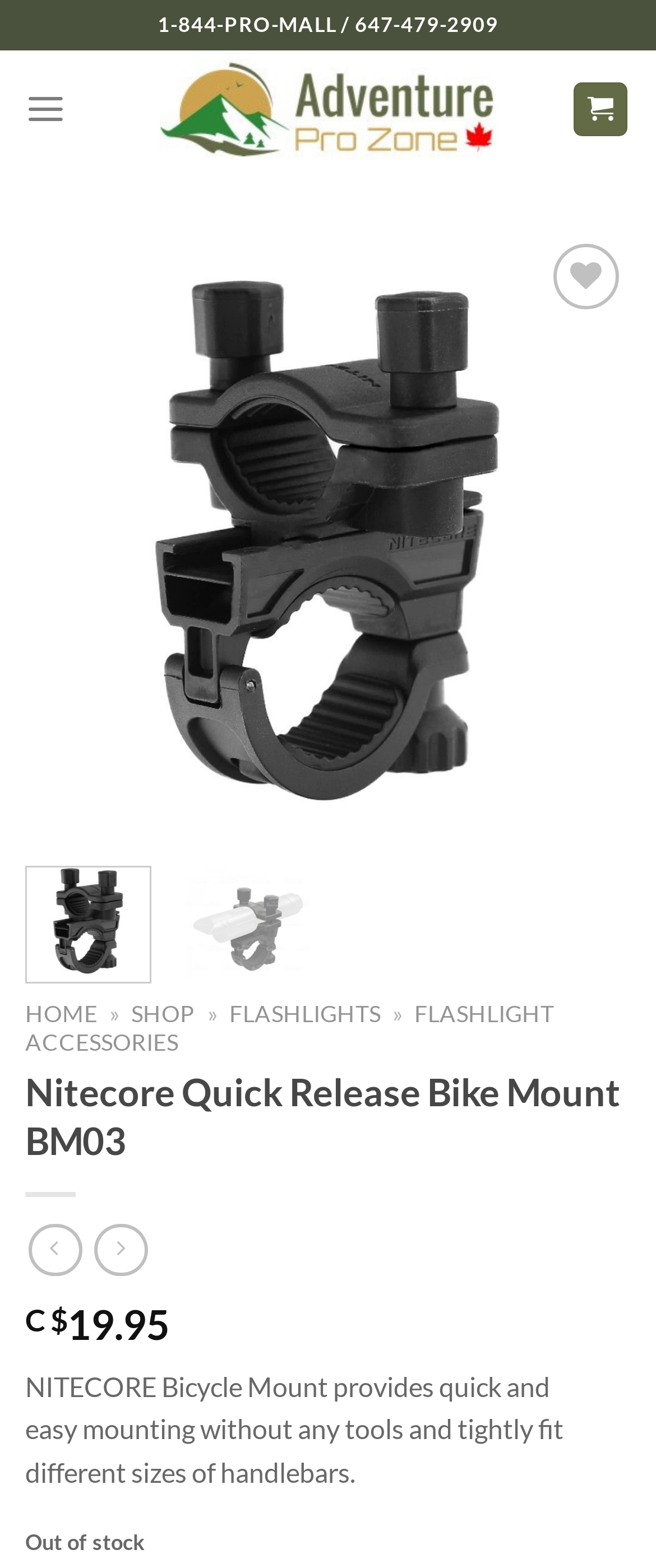Utilize the details in the image to give a detailed response to the question: What is the purpose of the product?

I found the purpose of the product by looking at the static text element with the bounding box coordinates [0.038, 0.874, 0.859, 0.949], which describes the product's features.